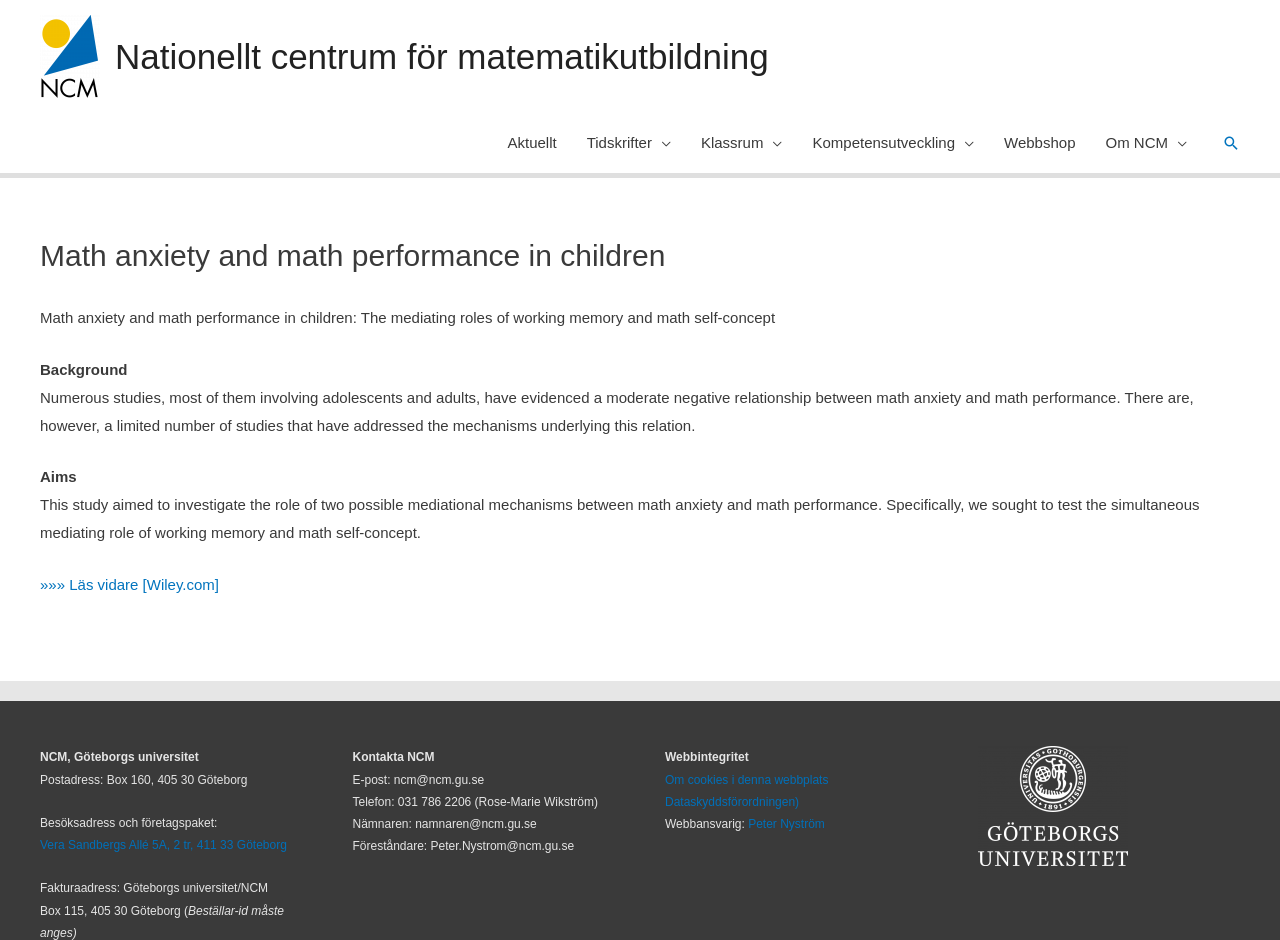Locate the bounding box coordinates of the clickable element to fulfill the following instruction: "Click Nationellt centrum för matematikutbildning link". Provide the coordinates as four float numbers between 0 and 1 in the format [left, top, right, bottom].

[0.031, 0.049, 0.078, 0.068]